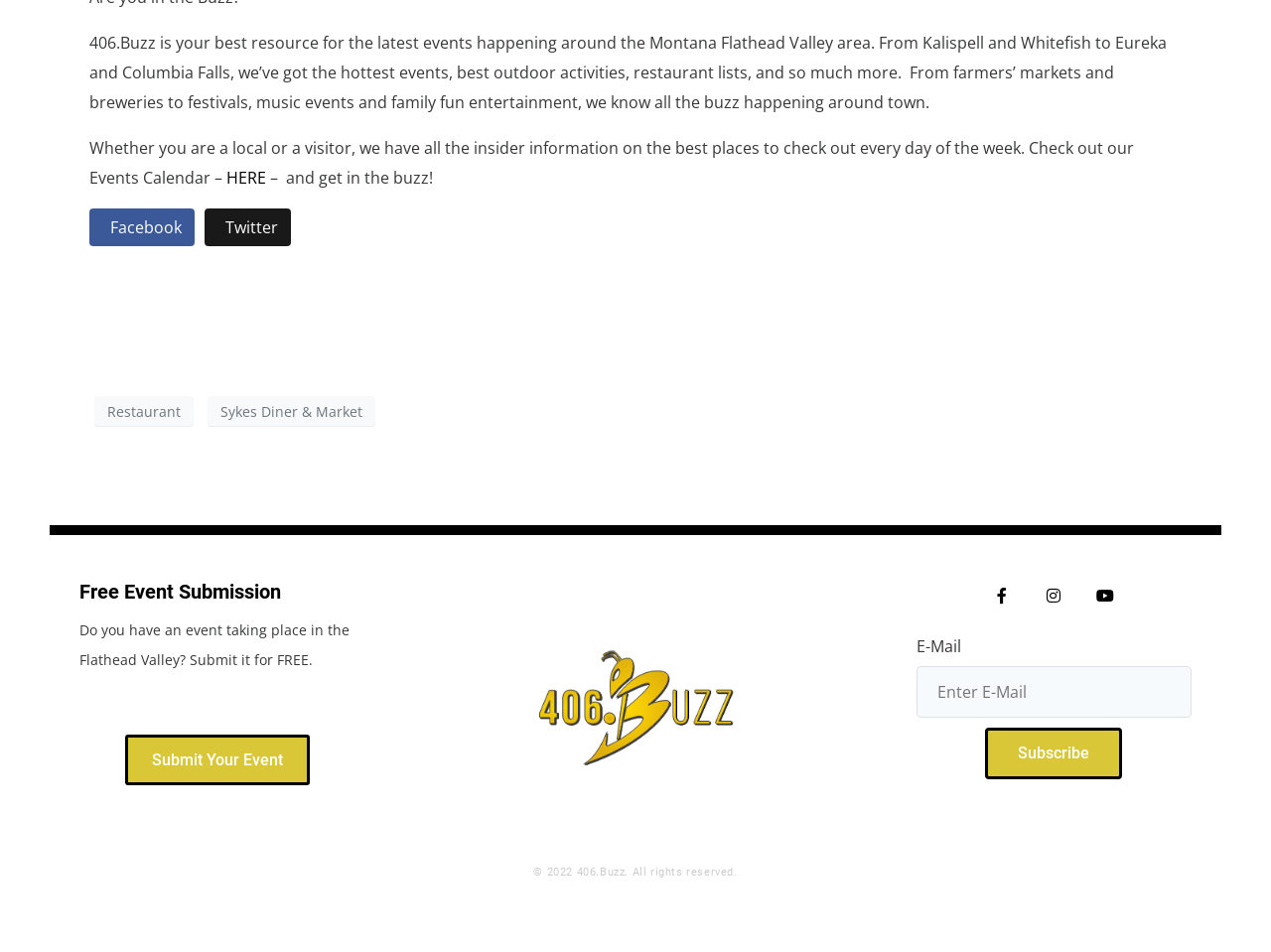Indicate the bounding box coordinates of the element that needs to be clicked to satisfy the following instruction: "Submit your event". The coordinates should be four float numbers between 0 and 1, i.e., [left, top, right, bottom].

[0.098, 0.772, 0.244, 0.825]